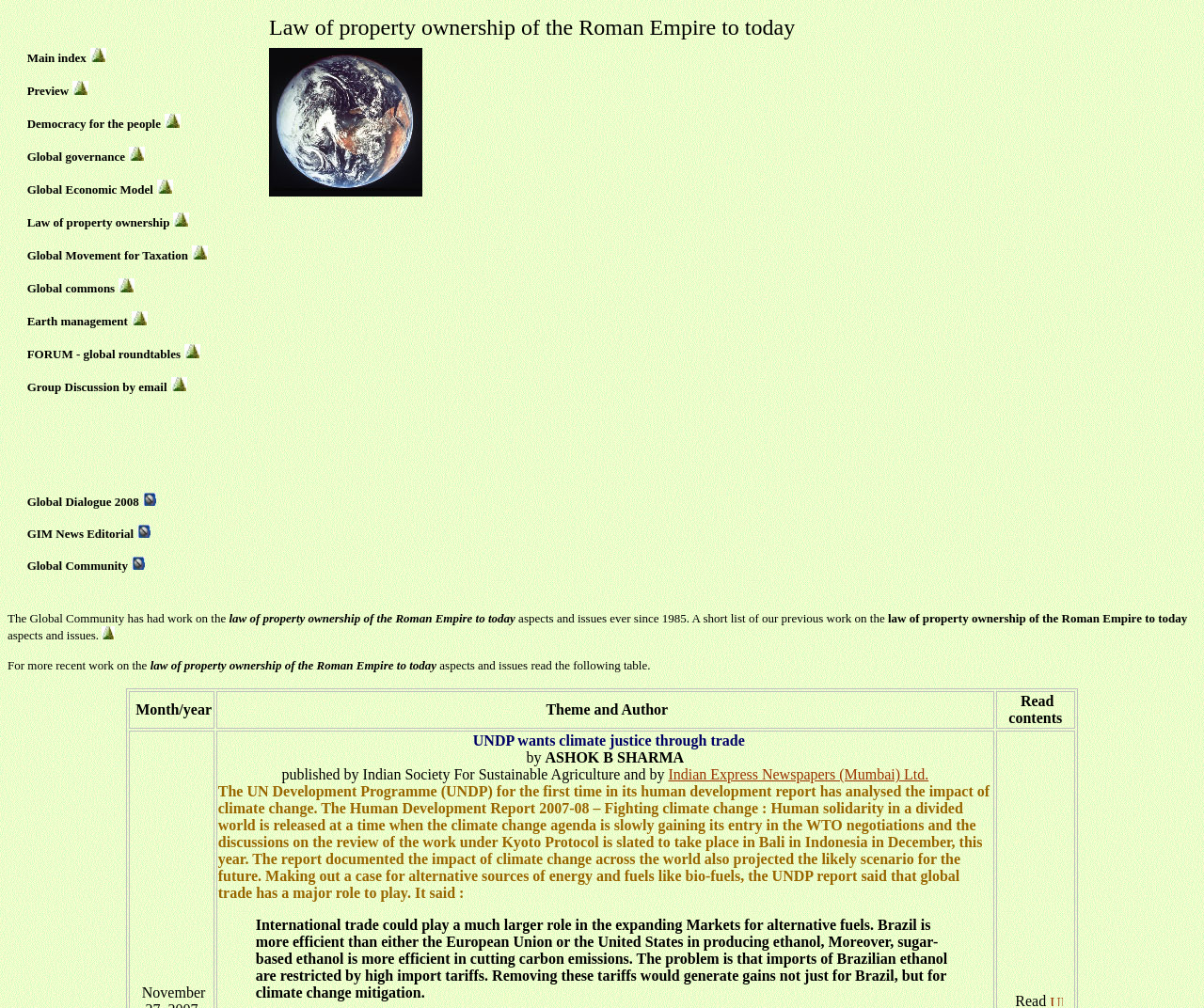Provide a short answer using a single word or phrase for the following question: 
How many columns are there in the table?

3